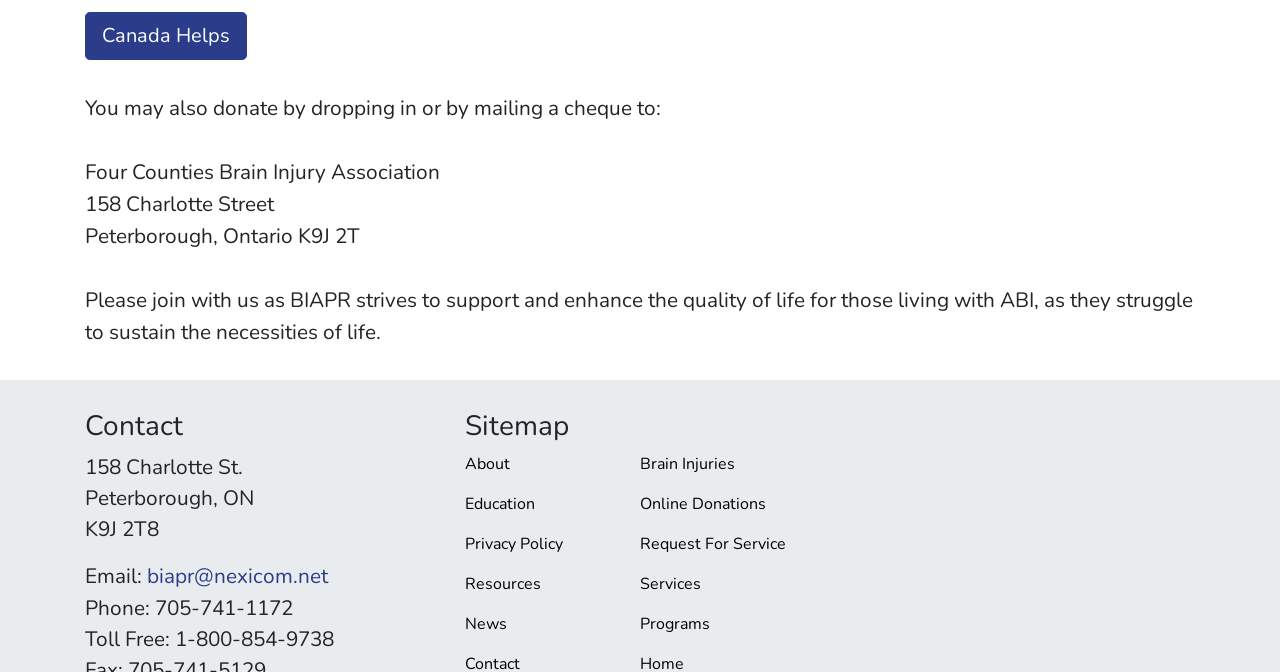What is the name of the organization?
Answer the question with a detailed and thorough explanation.

I inferred the name of the organization by looking at the context of the webpage. The static text element 'Please join with us as BIAPR strives to support and enhance the quality of life for those living with ABI...' (element [160]) suggests that BIAPR is the name of the organization.